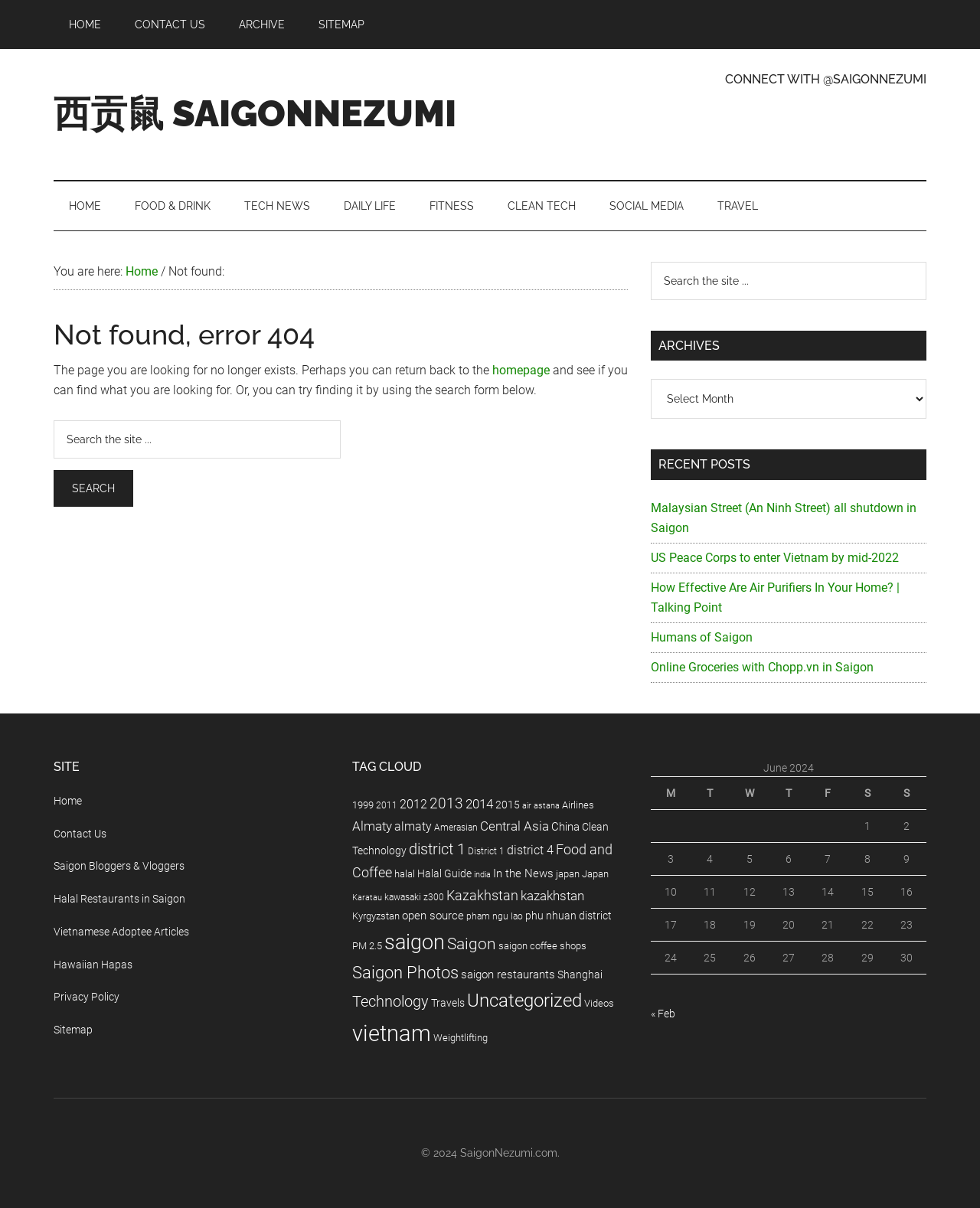What is the name of the website?
Utilize the image to construct a detailed and well-explained answer.

The name of the website can be found in the link '西贡鼠 SAIGONNEZUMI' which is located at the top of the webpage, and it is also mentioned in the meta description.